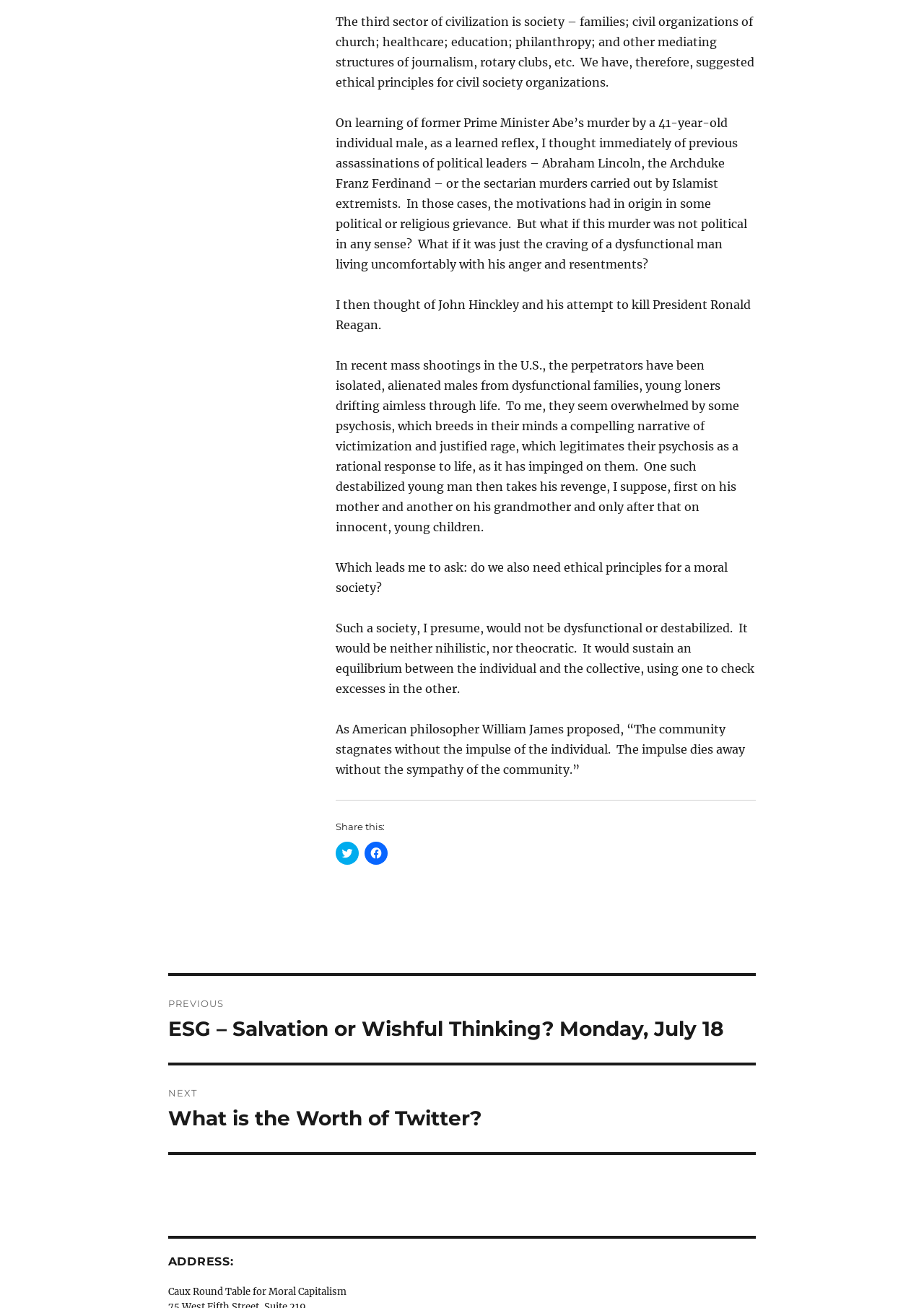Identify the bounding box coordinates for the element you need to click to achieve the following task: "Go to previous post". Provide the bounding box coordinates as four float numbers between 0 and 1, in the form [left, top, right, bottom].

[0.182, 0.746, 0.818, 0.812]